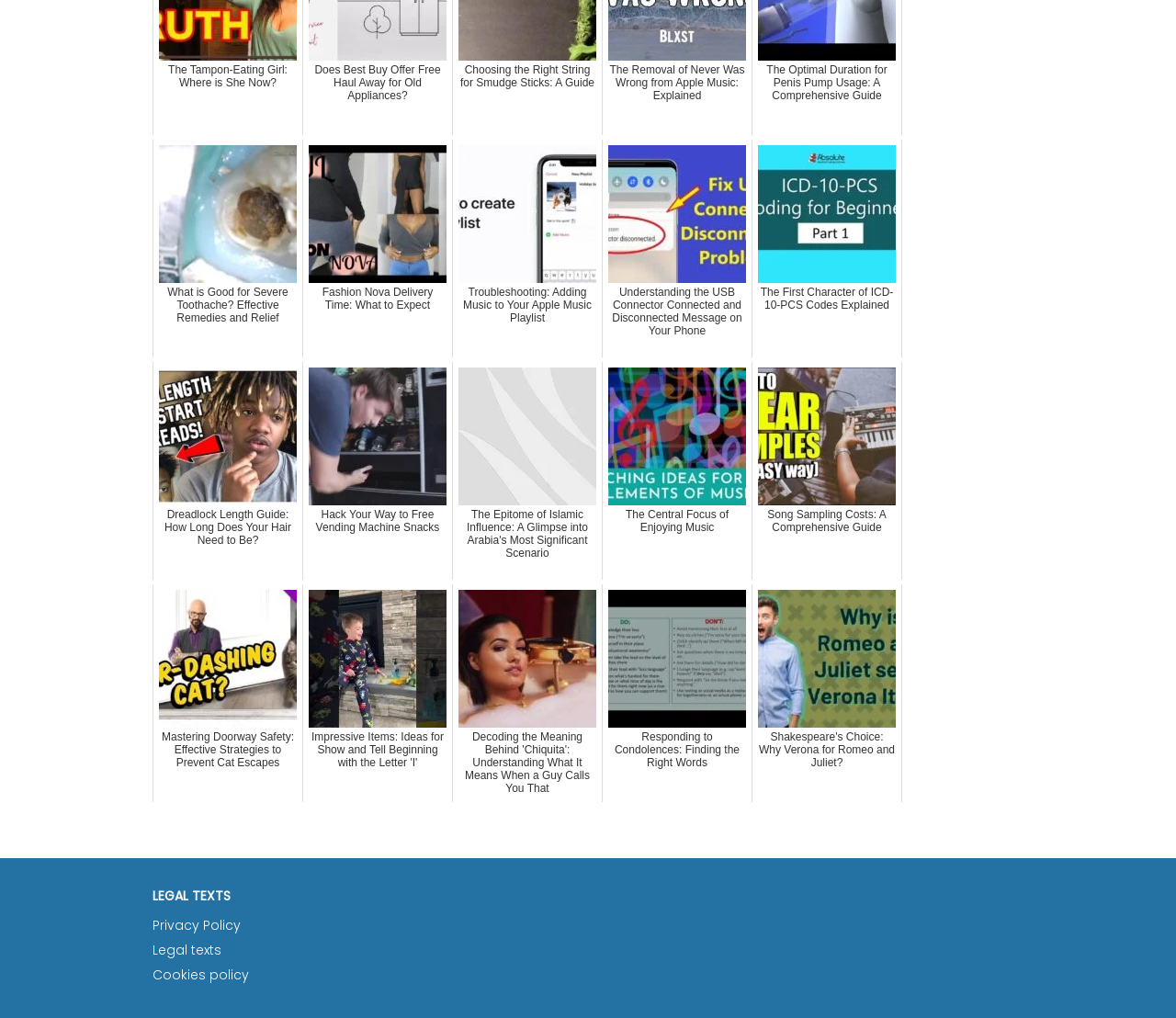Using the information in the image, give a comprehensive answer to the question: 
What is the category of the text 'LEGAL TEXTS'?

The text 'LEGAL TEXTS' is a category header, and it is followed by links to 'Privacy Policy', 'Legal texts', and 'Cookies policy', which are all related to legal topics.